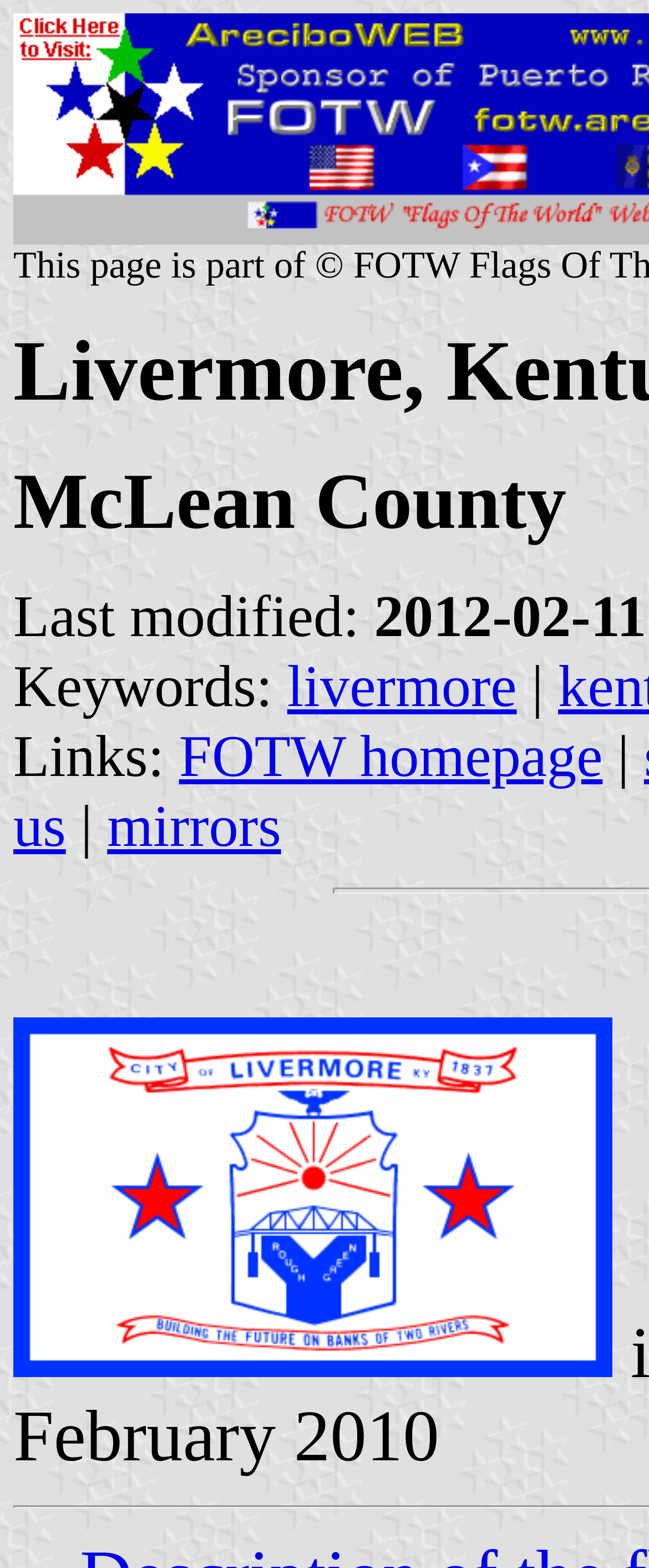Provide the bounding box coordinates, formatted as (top-left x, top-left y, bottom-right x, bottom-right y), with all values being floating point numbers between 0 and 1. Identify the bounding box of the UI element that matches the description: mirrors

[0.165, 0.505, 0.433, 0.548]